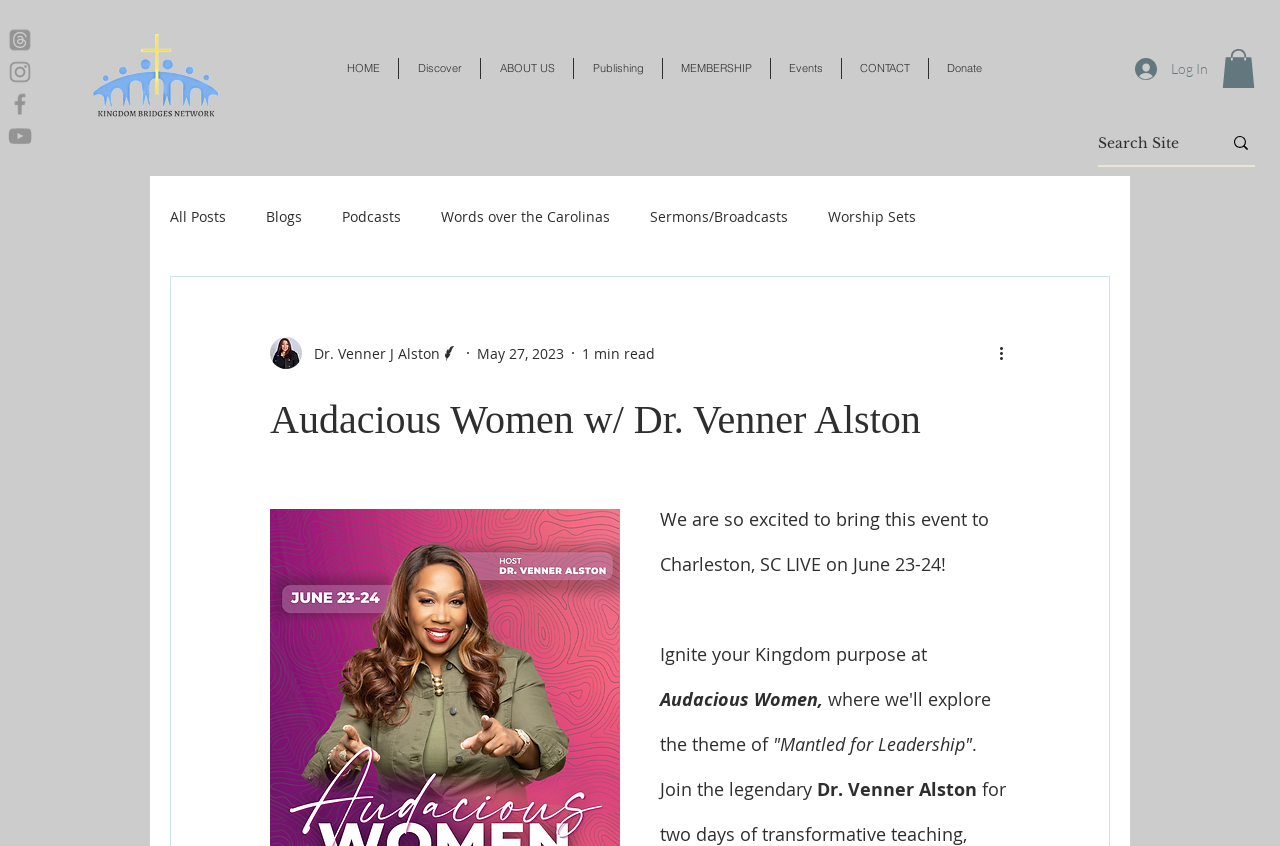Identify the bounding box coordinates of the region I need to click to complete this instruction: "Explore the Events page".

[0.602, 0.069, 0.657, 0.093]